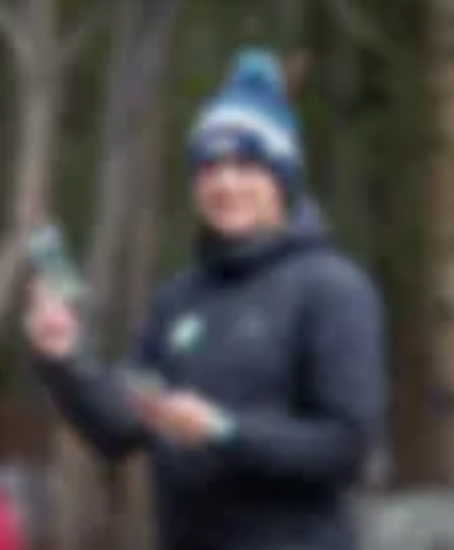Based on the image, please elaborate on the answer to the following question:
What is the individual's profession?

The individual's profession is mentioned as a teacher, which adds context to the image and suggests a connection between their work and their outdoor lifestyle.